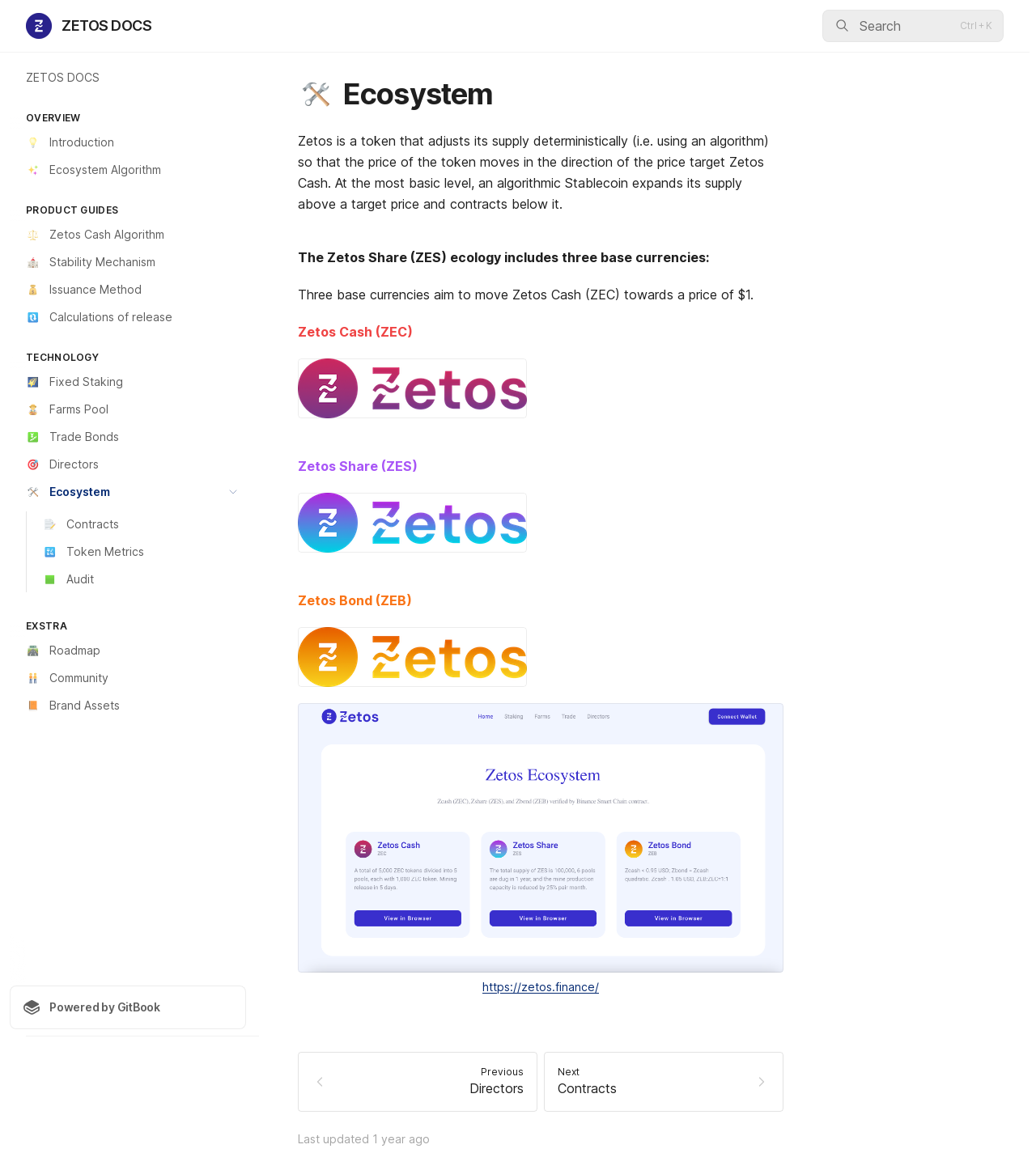Identify the bounding box coordinates of the element to click to follow this instruction: 'Search in the forum'. Ensure the coordinates are four float values between 0 and 1, provided as [left, top, right, bottom].

None